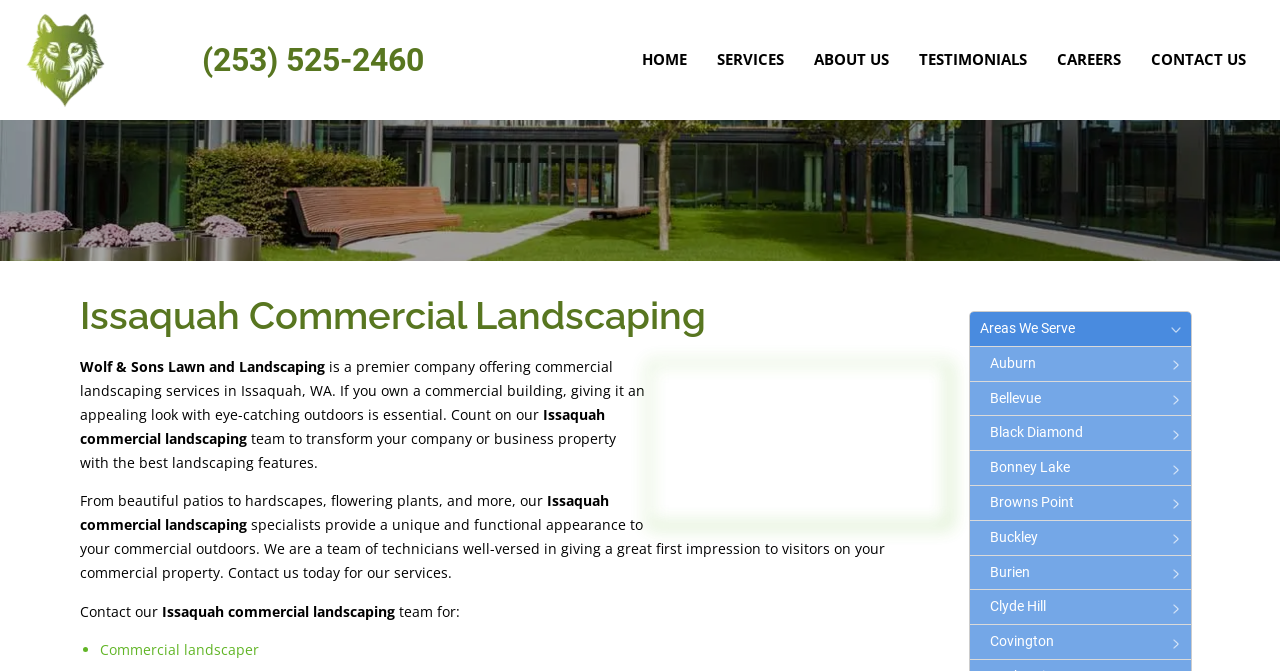Given the description of the UI element: "Testimonials", predict the bounding box coordinates in the form of [left, top, right, bottom], with each value being a float between 0 and 1.

[0.707, 0.03, 0.814, 0.149]